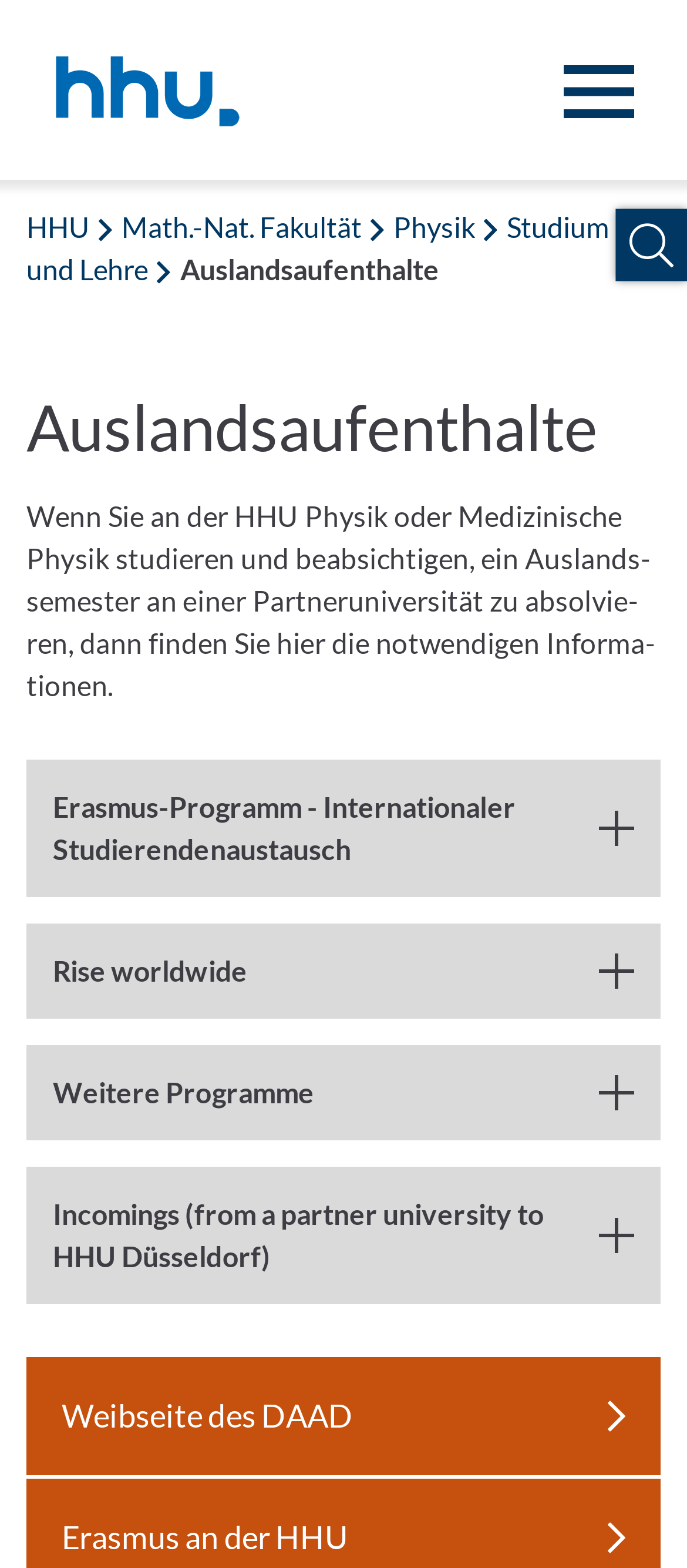Could you specify the bounding box coordinates for the clickable section to complete the following instruction: "Open the menu"?

[0.821, 0.042, 0.923, 0.075]